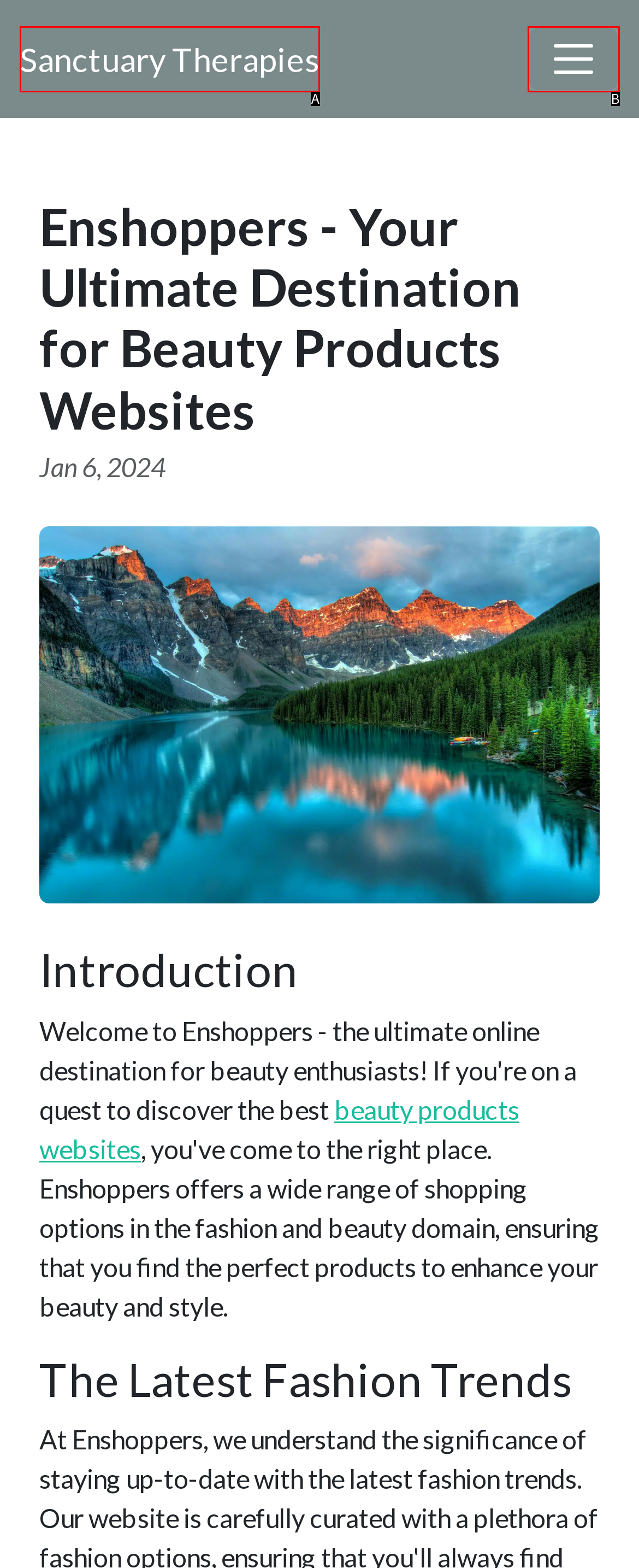Tell me which one HTML element best matches the description: Sanctuary Therapies Answer with the option's letter from the given choices directly.

A